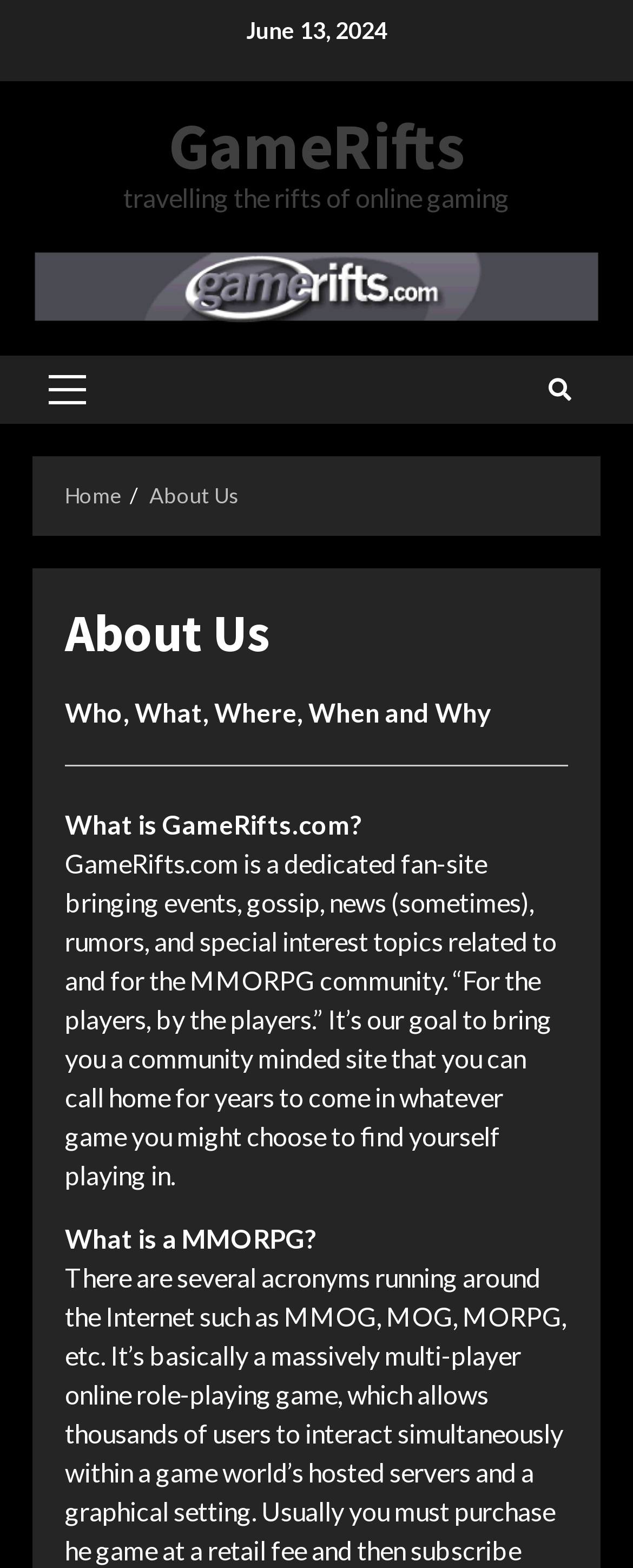Please provide a one-word or short phrase answer to the question:
What is the topic of the second section on the webpage?

What is a MMORPG?